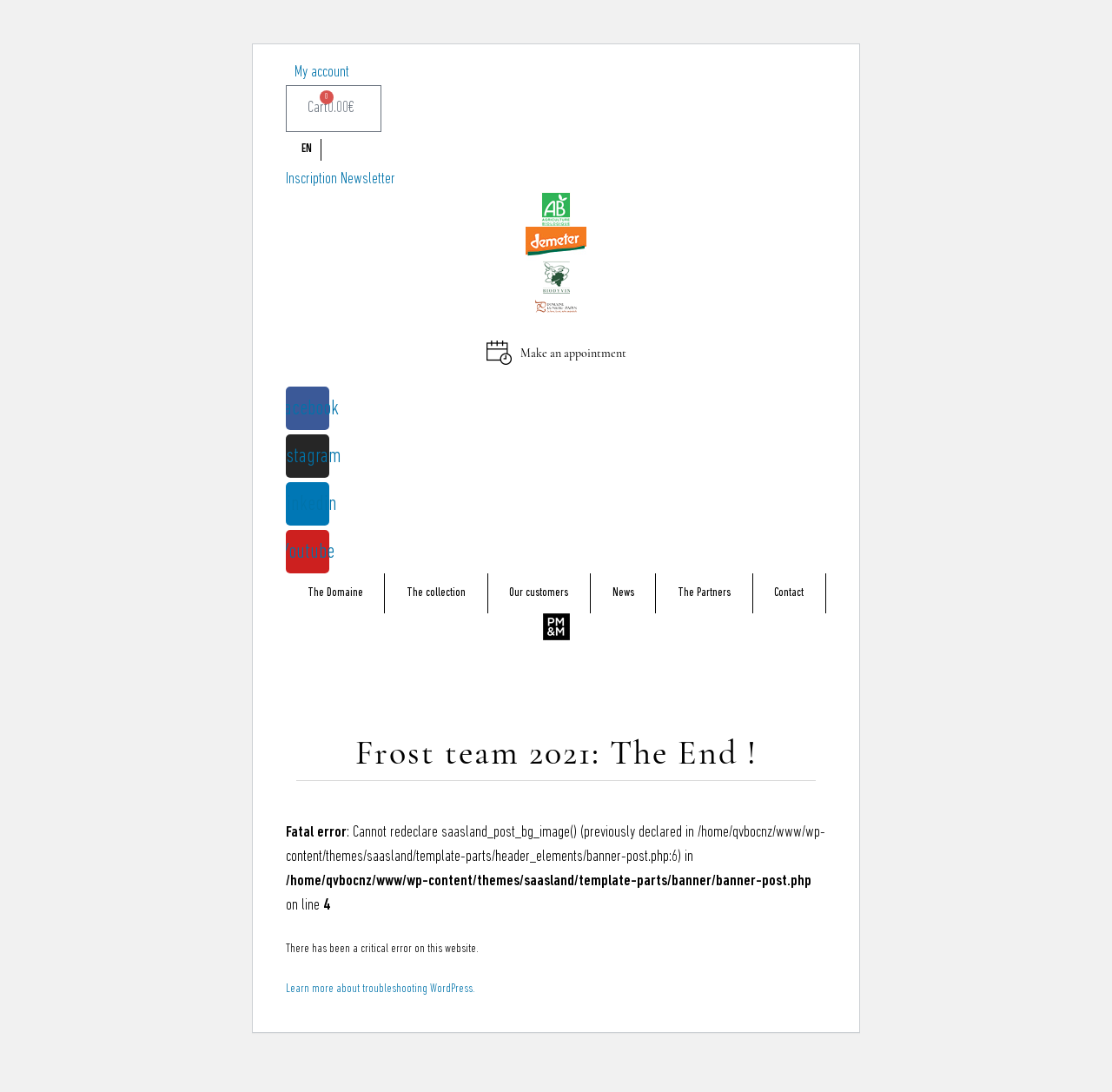Identify the bounding box coordinates of the clickable region required to complete the instruction: "Learn more about troubleshooting WordPress". The coordinates should be given as four float numbers within the range of 0 and 1, i.e., [left, top, right, bottom].

[0.257, 0.9, 0.427, 0.912]